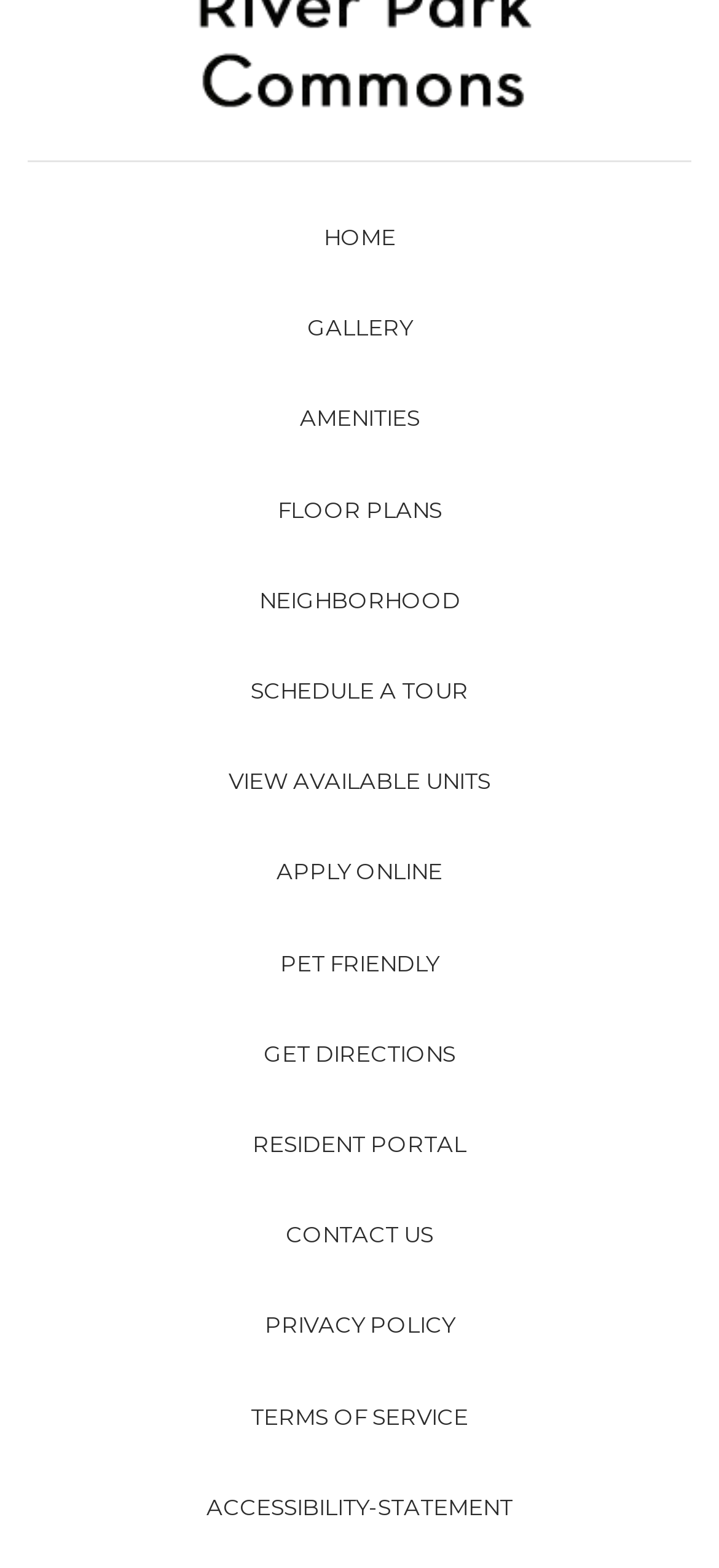From the webpage screenshot, identify the region described by Resident Portal. Provide the bounding box coordinates as (top-left x, top-left y, bottom-right x, bottom-right y), with each value being a floating point number between 0 and 1.

[0.026, 0.701, 0.974, 0.758]